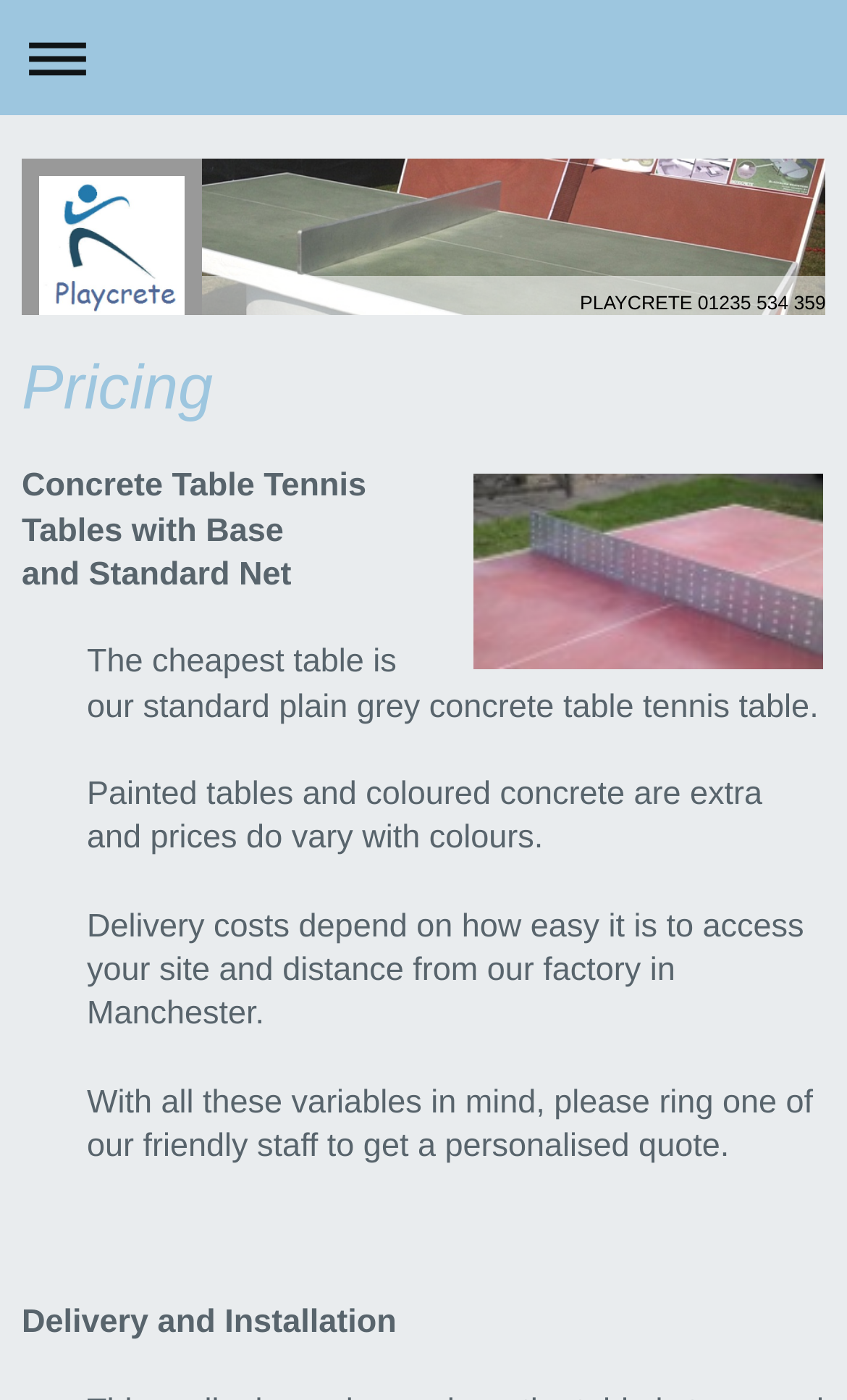Write a detailed summary of the webpage, including text, images, and layout.

The webpage is about pricing information for concrete table tennis tables. At the top left, there is a navigation link to expand or collapse the navigation menu. Next to it, there is a large image of a concrete table tennis table, which takes up most of the top section of the page. On top of the image, there is a smaller image of the Playcrete logo. 

To the right of the image, there is a section with the company's contact information, including a phone number. Below the image, there is a heading that reads "Pricing". Underneath the heading, there is a link, followed by a series of text paragraphs that provide detailed information about the pricing of the tables. The text explains that the prices vary depending on the type of table, with painted tables and colored concrete being extra, and that delivery costs depend on the accessibility of the site and the distance from the factory in Manchester.

The text also invites customers to call the company to get a personalized quote. At the bottom of the page, there is a section with the title "Delivery and Installation". Overall, the webpage is focused on providing pricing information and encouraging customers to contact the company for a quote.